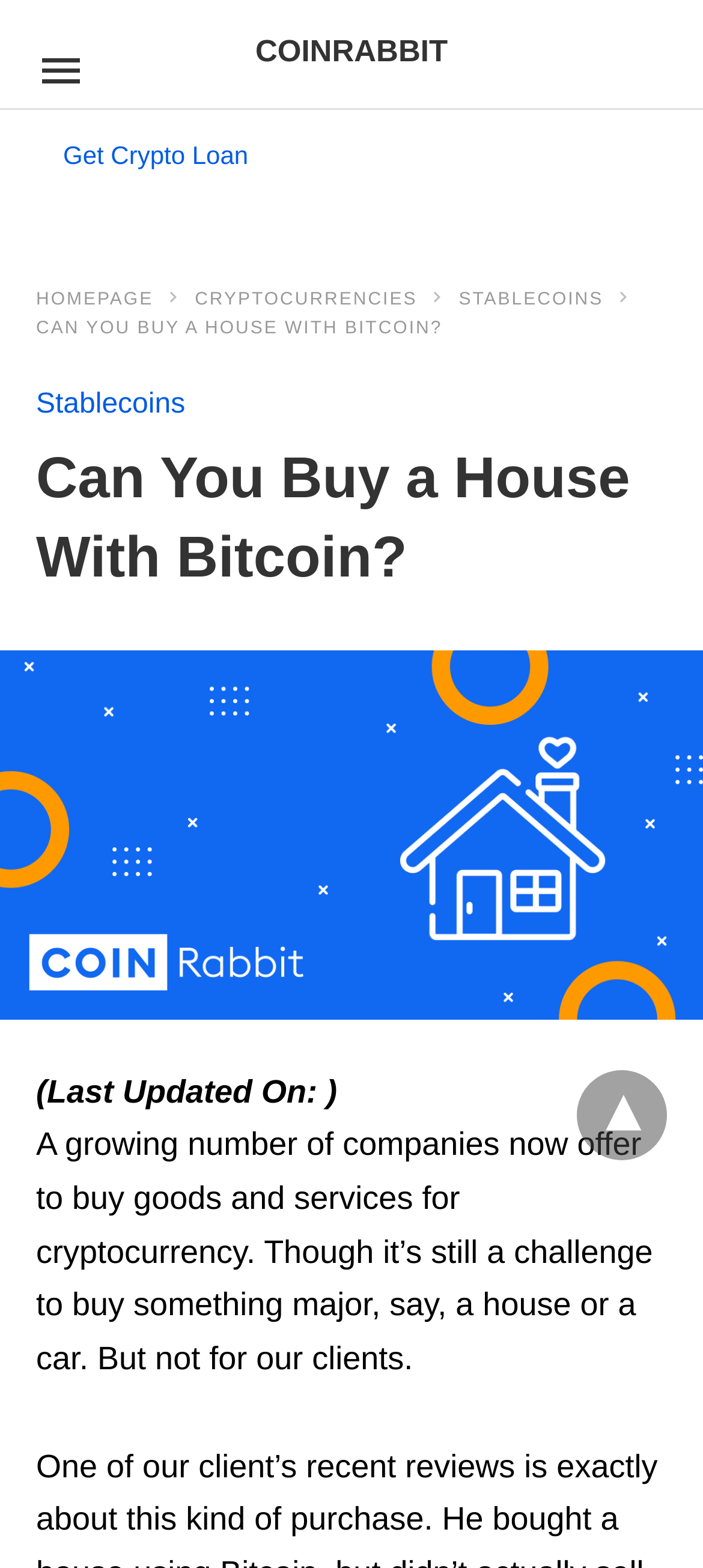Answer the following inquiry with a single word or phrase:
What is the last updated date of the webpage?

Not specified